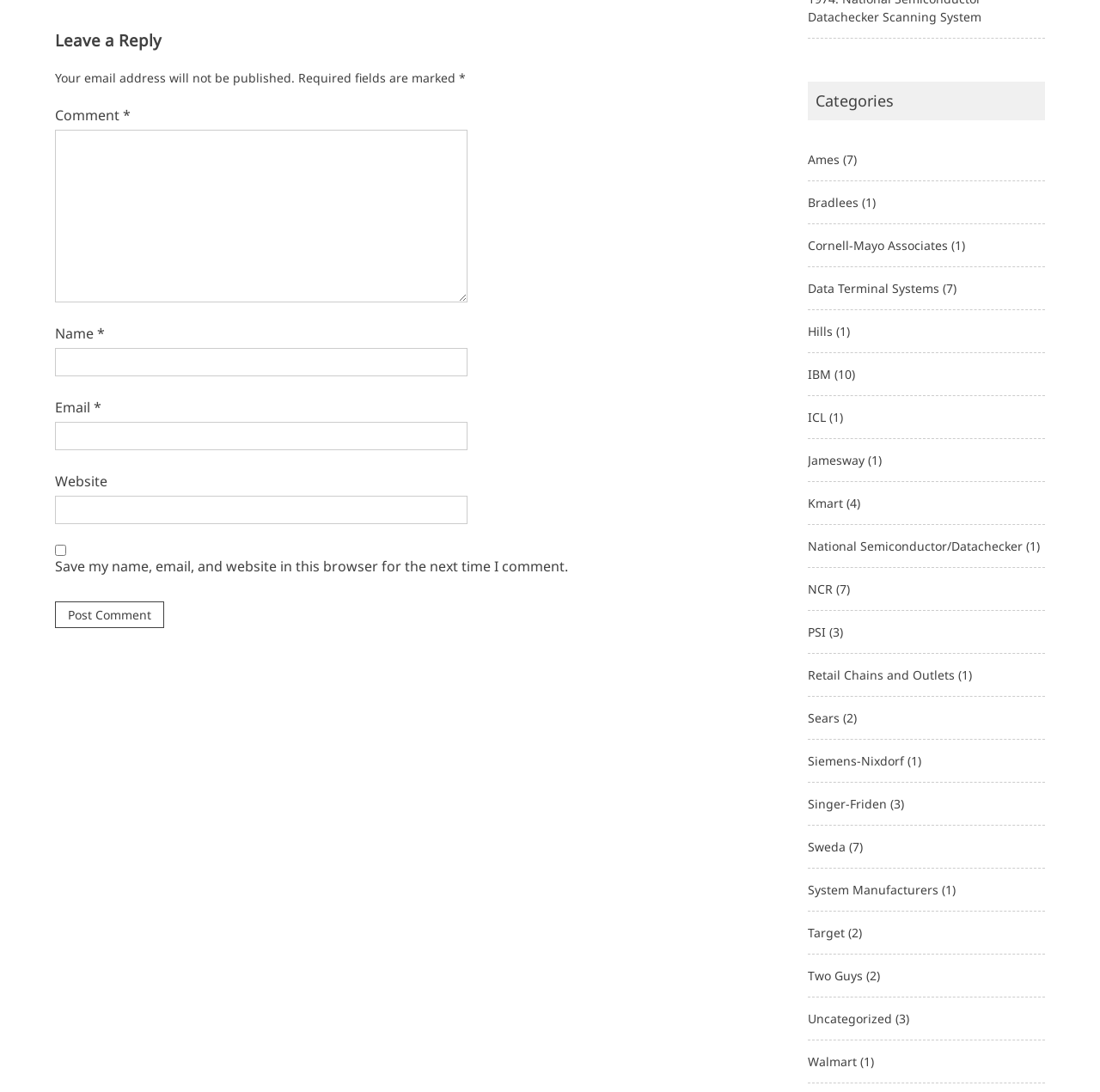From the webpage screenshot, predict the bounding box coordinates (top-left x, top-left y, bottom-right x, bottom-right y) for the UI element described here: parent_node: Email * aria-describedby="email-notes" name="email"

[0.05, 0.386, 0.425, 0.412]